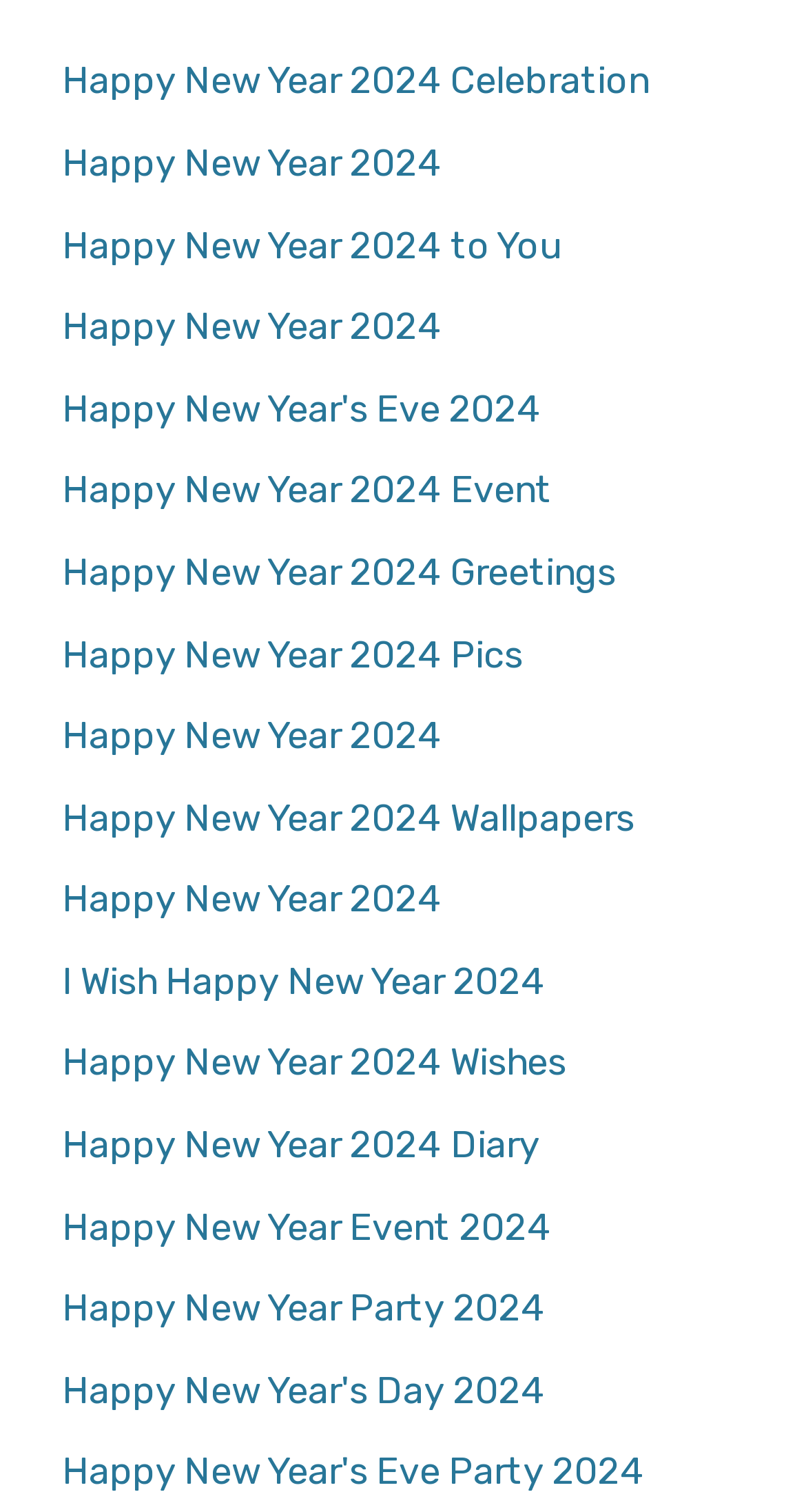Please locate the bounding box coordinates for the element that should be clicked to achieve the following instruction: "Explore Happy New Year Party 2024". Ensure the coordinates are given as four float numbers between 0 and 1, i.e., [left, top, right, bottom].

[0.077, 0.85, 0.677, 0.881]